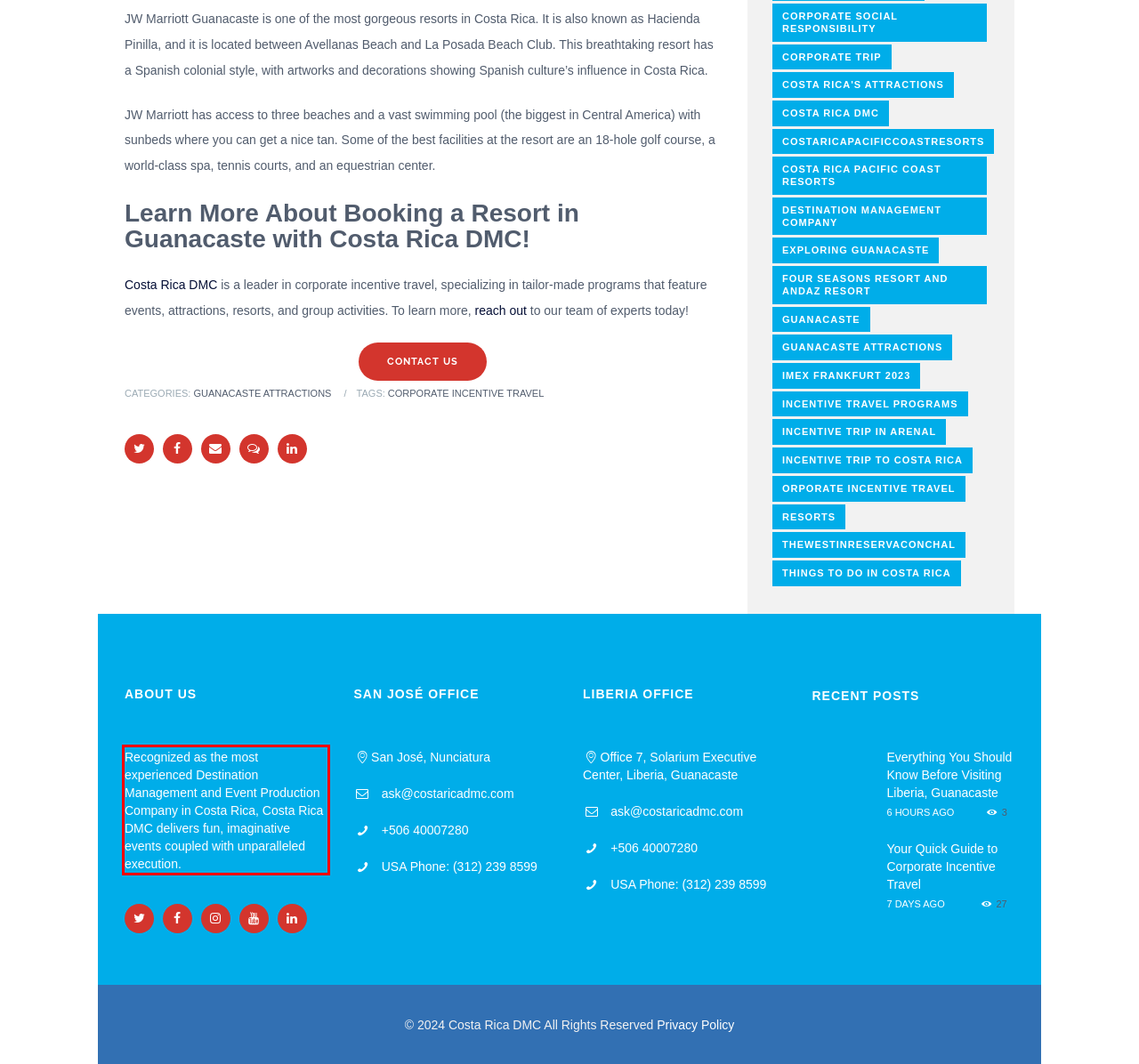Given a webpage screenshot, identify the text inside the red bounding box using OCR and extract it.

Recognized as the most experienced Destination Management and Event Production Company in Costa Rica, Costa Rica DMC delivers fun, imaginative events coupled with unparalleled execution.